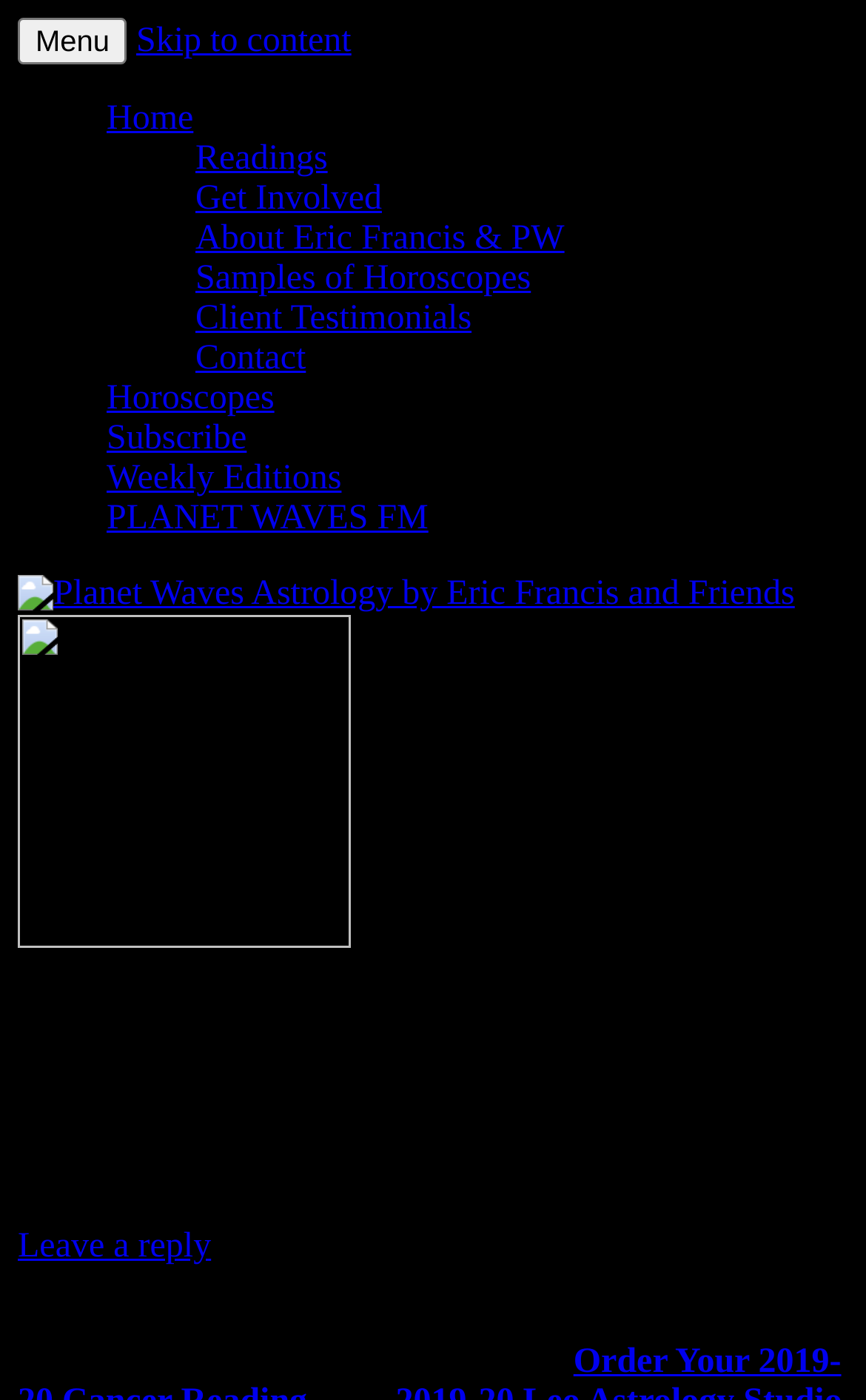Find and generate the main title of the webpage.

Planet Waves Astrology by Eric Francis and Friends